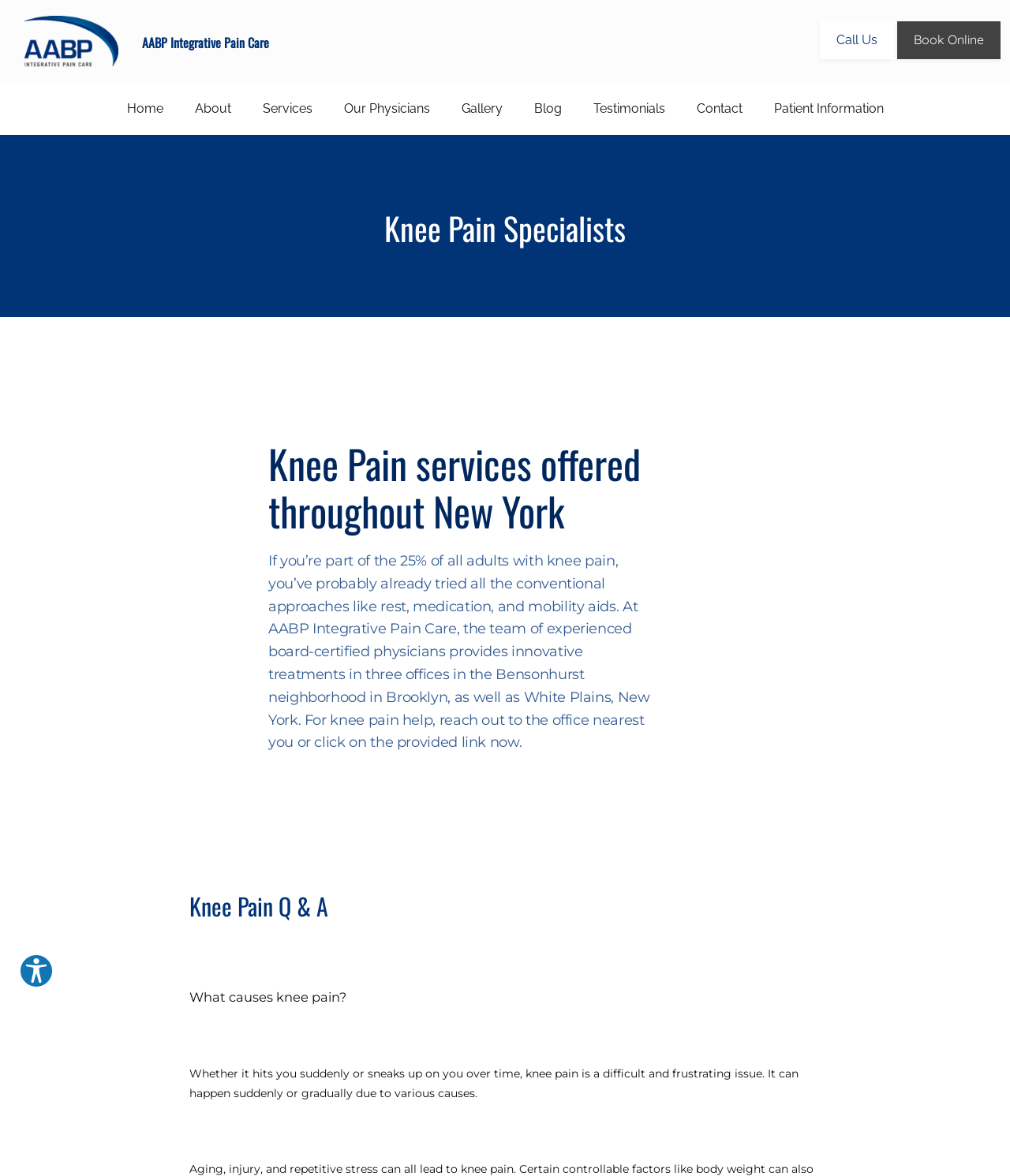How many offices does AABP Integrative Pain Care have?
Please give a detailed and thorough answer to the question, covering all relevant points.

I found the answer by reading the static text element that says 'the team of experienced board-certified physicians provides innovative treatments in three offices in the Bensonhurst neighborhood in Brooklyn, as well as White Plains, New York.' This indicates that AABP Integrative Pain Care has three offices.